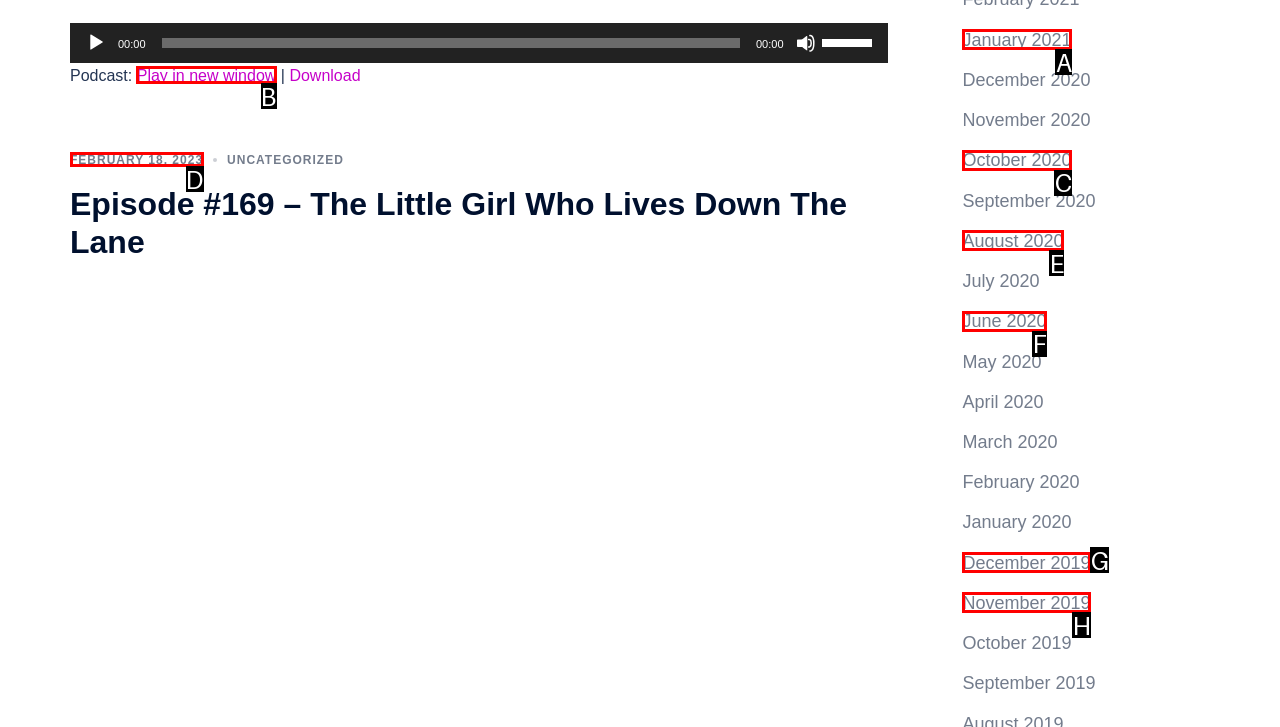Which option should you click on to fulfill this task: Send an email to the company? Answer with the letter of the correct choice.

None